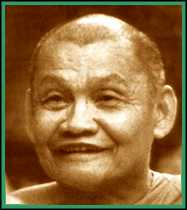Formulate a detailed description of the image content.

The image features a warm and friendly portrait of a distinguished monk, likely captured during a moment of reflection or interaction. His gentle smile and serene expression convey a sense of wisdom and compassion, emblematic of a spiritual leader. The sepia tone of the photograph adds a nostalgic quality, emphasizing the timeless nature of his teachings and presence. This image is associated with a message from the monk to his disciples, sharing insights on community, spiritual development, and the importance of supporting one another in practice. The photograph evokes feelings of harmony and connectedness within the Buddhist tradition.